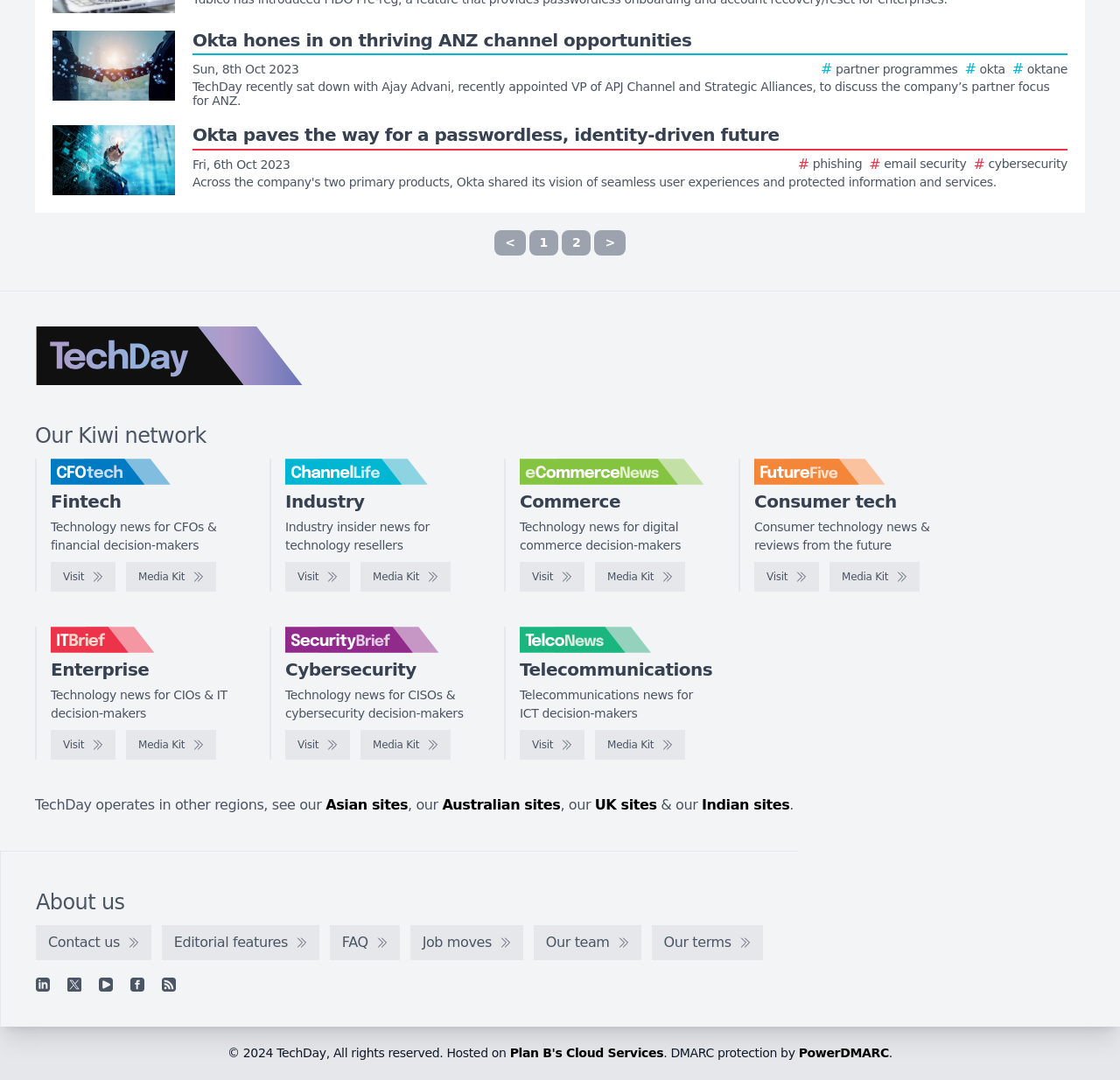What is the purpose of the 'Visit' links?
We need a detailed and meticulous answer to the question.

The 'Visit' links are located next to the logos of various websites, such as CFOtech, ChannelLife, and eCommerceNews, which suggests that the purpose of these links is to allow users to visit these other websites.